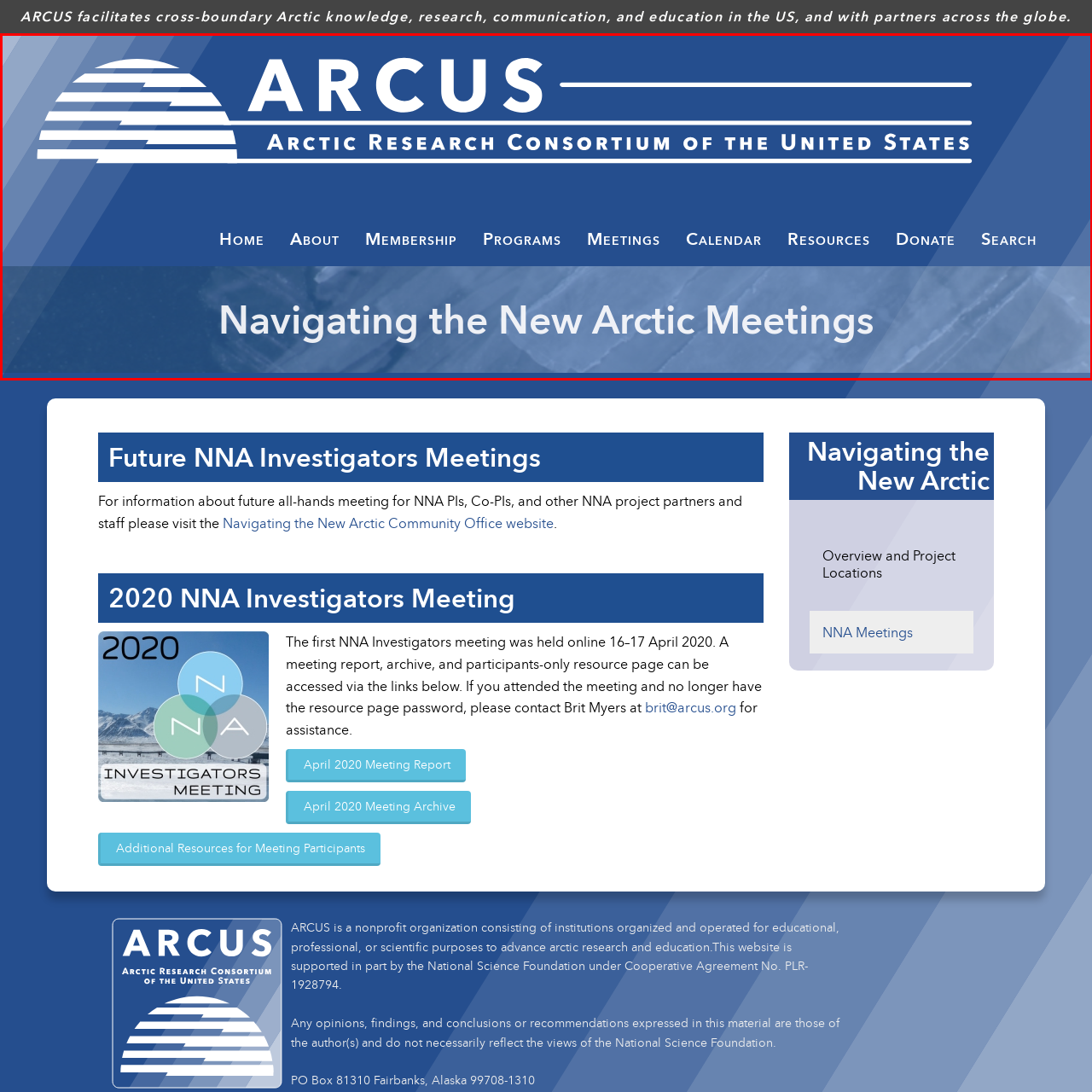Give an in-depth description of the image highlighted with the red boundary.

The image features the header of the Arctic Research Consortium of the United States (ARCUS) website. Prominently displayed is the organization's logo, characterized by a stylized depiction of curved lines representing the Arctic landscape, paired with the bold acronym "ARCUS" above the full name "Arctic Research Consortium of the United States." The upper portion of the image showcases a gradient blue background, which complements the website's overall theme. Below the logo, the text "Navigating the New Arctic Meetings" indicates a specific focus on upcoming meetings related to Arctic research, enhancing user navigation on the site. This captures the essence of ARCUS's mission: to facilitate collaboration and communication in Arctic research and education.